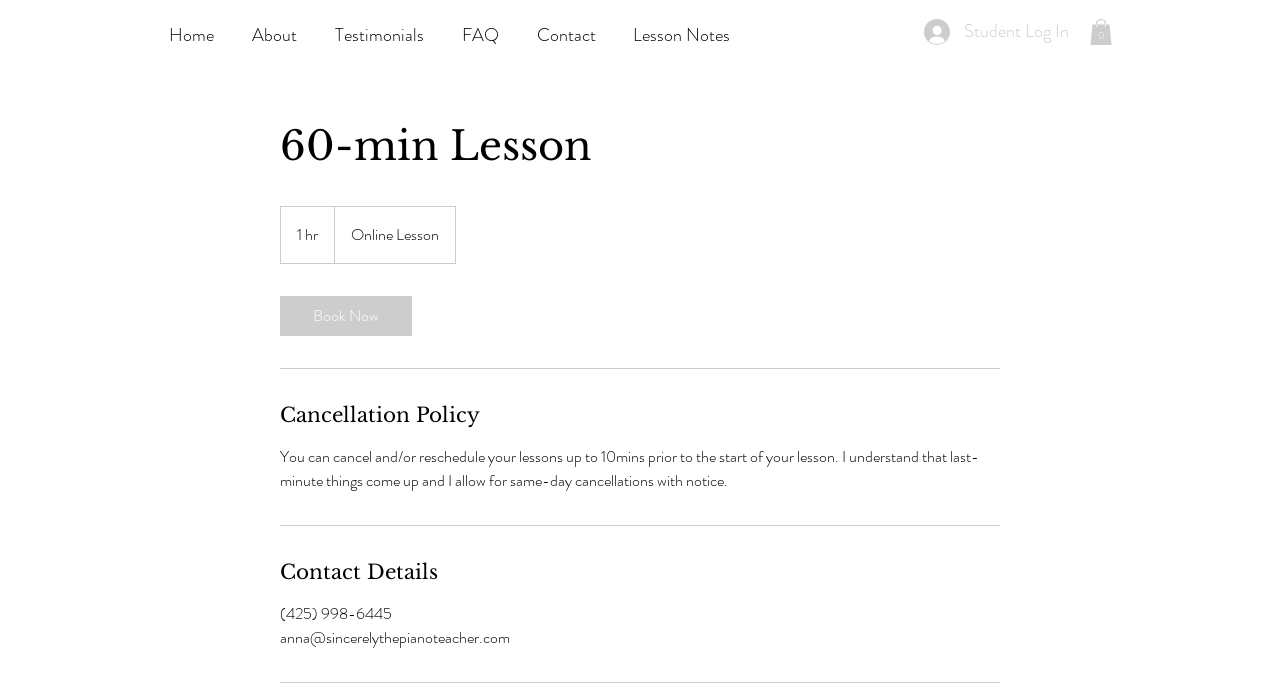What is the phone number of the piano teacher?
Give a detailed response to the question by analyzing the screenshot.

I found the answer by looking at the static text under the heading 'Contact Details' which displays the phone number of the piano teacher.